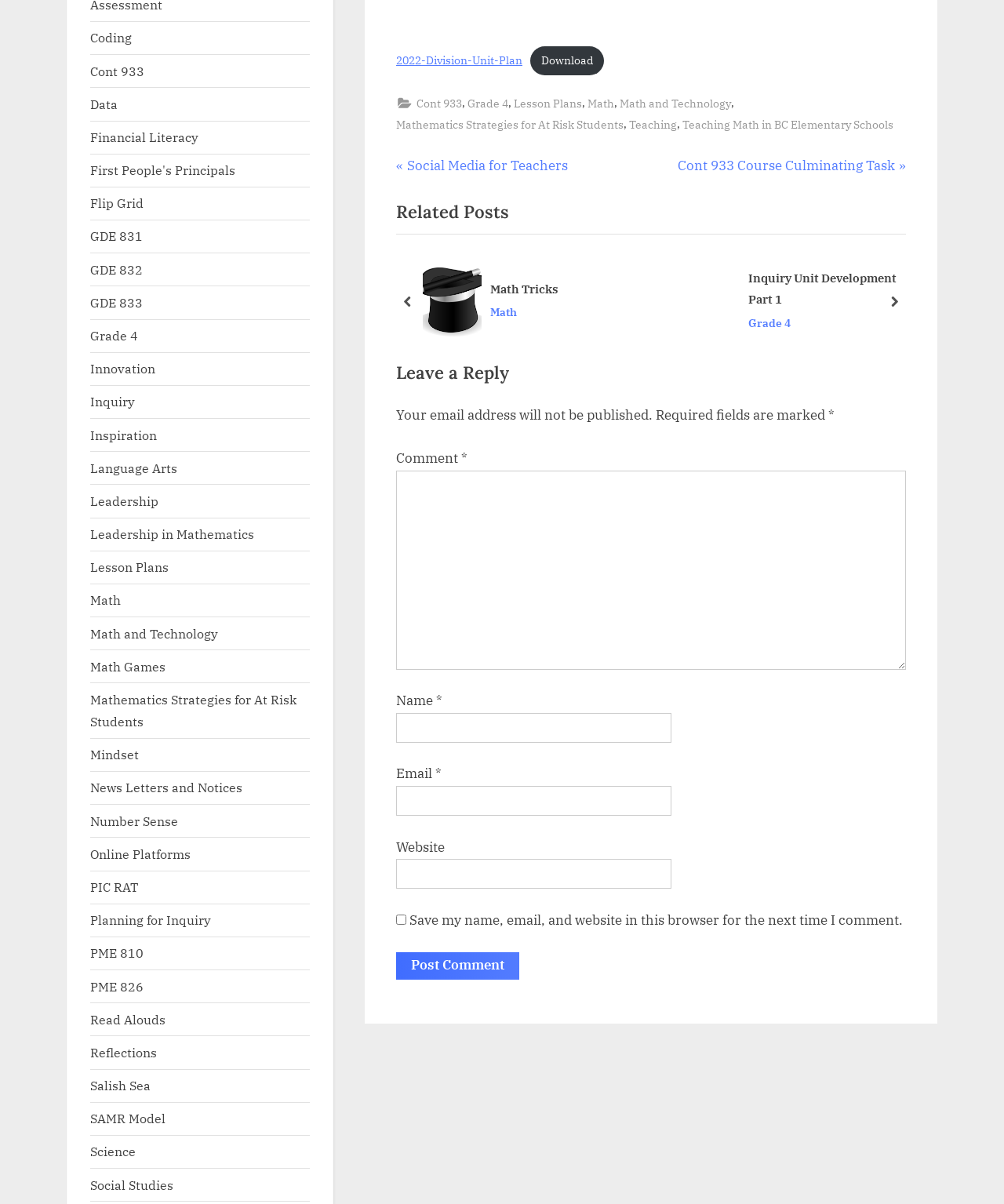Find the bounding box coordinates of the clickable area required to complete the following action: "Go to the 'Math' page".

[0.585, 0.078, 0.612, 0.094]